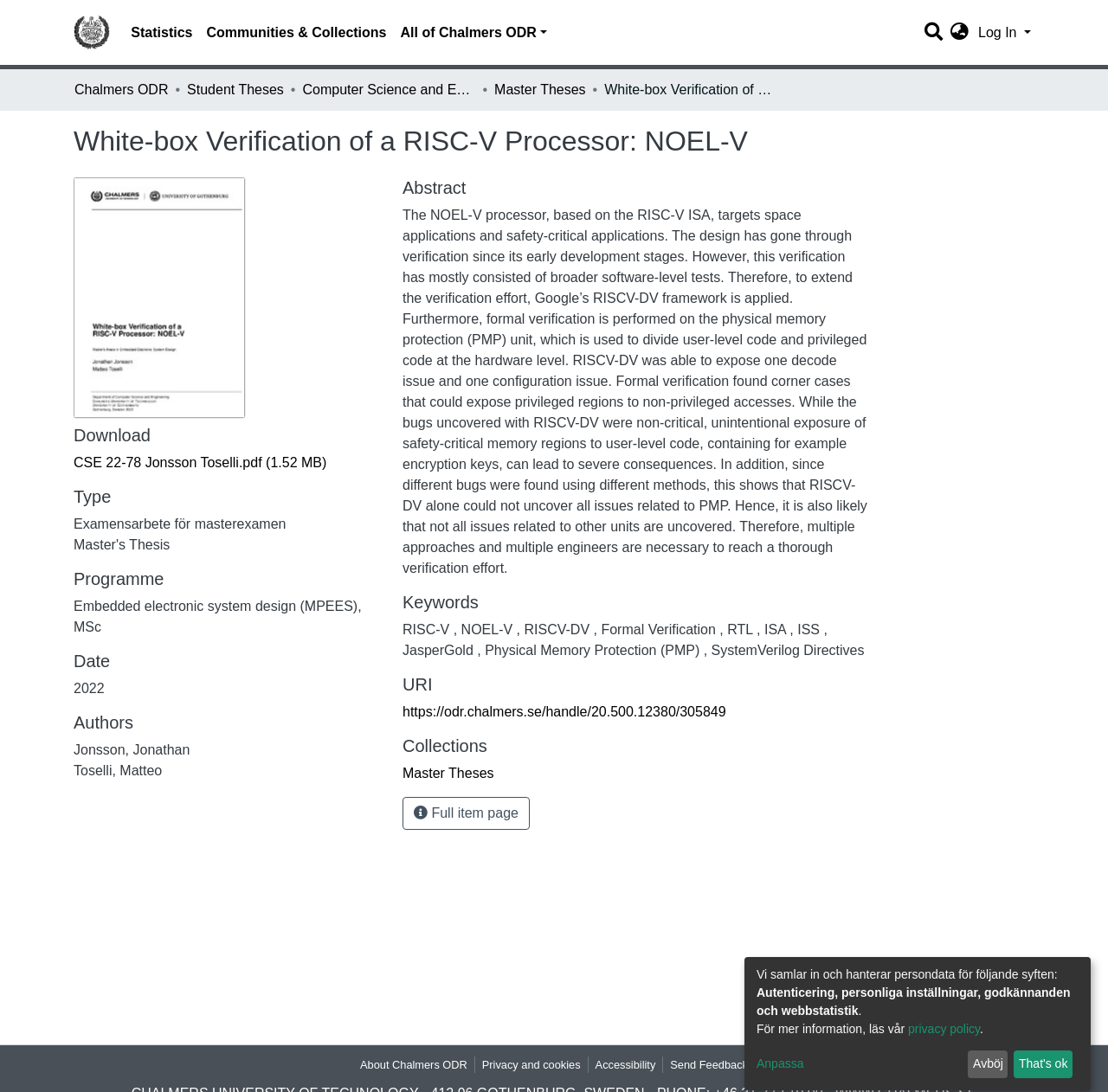Provide your answer in one word or a succinct phrase for the question: 
What is the purpose of the PMP unit?

Divide user-level code and privileged code